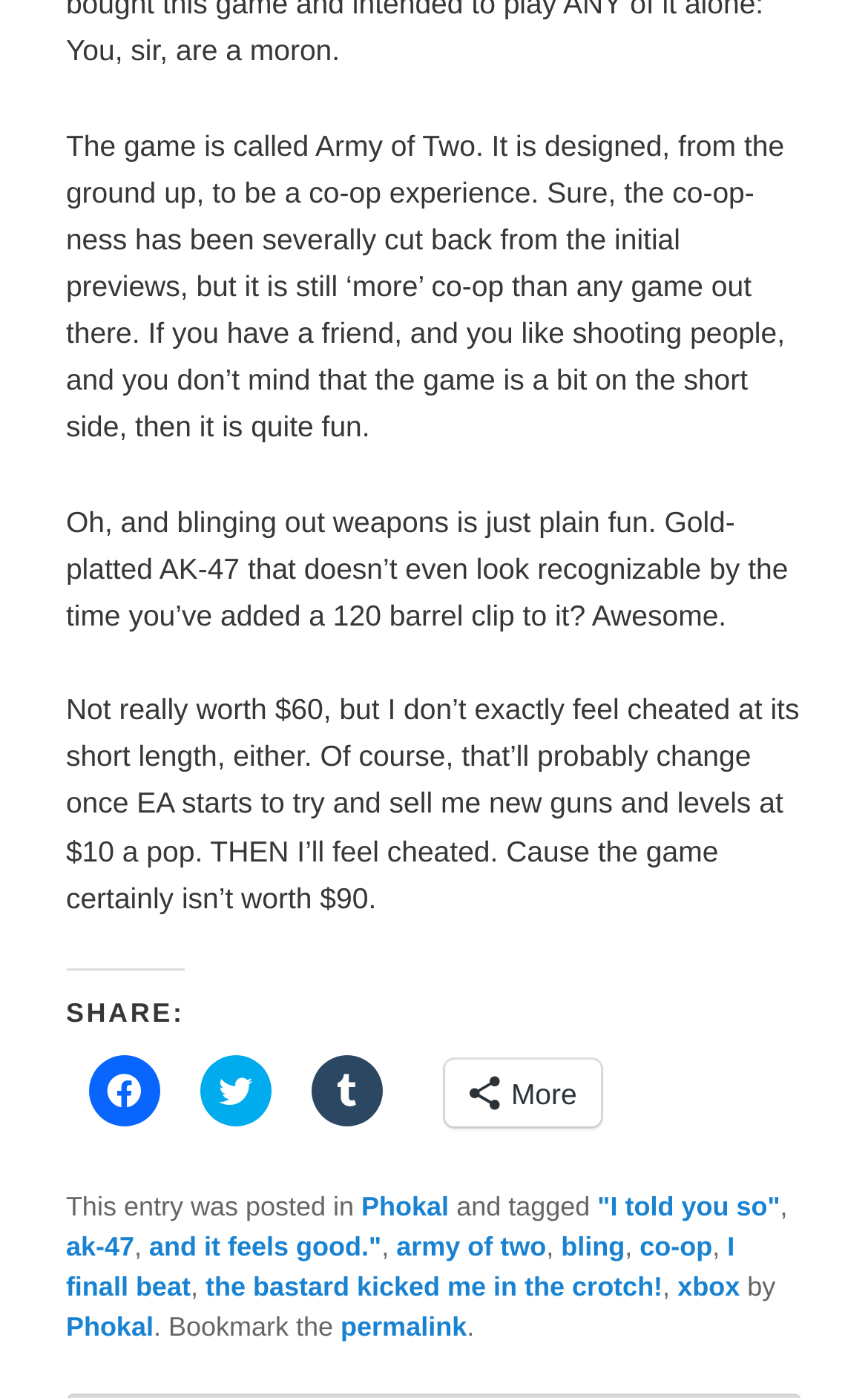Determine the bounding box coordinates of the region to click in order to accomplish the following instruction: "Click to view more sharing options". Provide the coordinates as four float numbers between 0 and 1, specifically [left, top, right, bottom].

[0.512, 0.758, 0.693, 0.806]